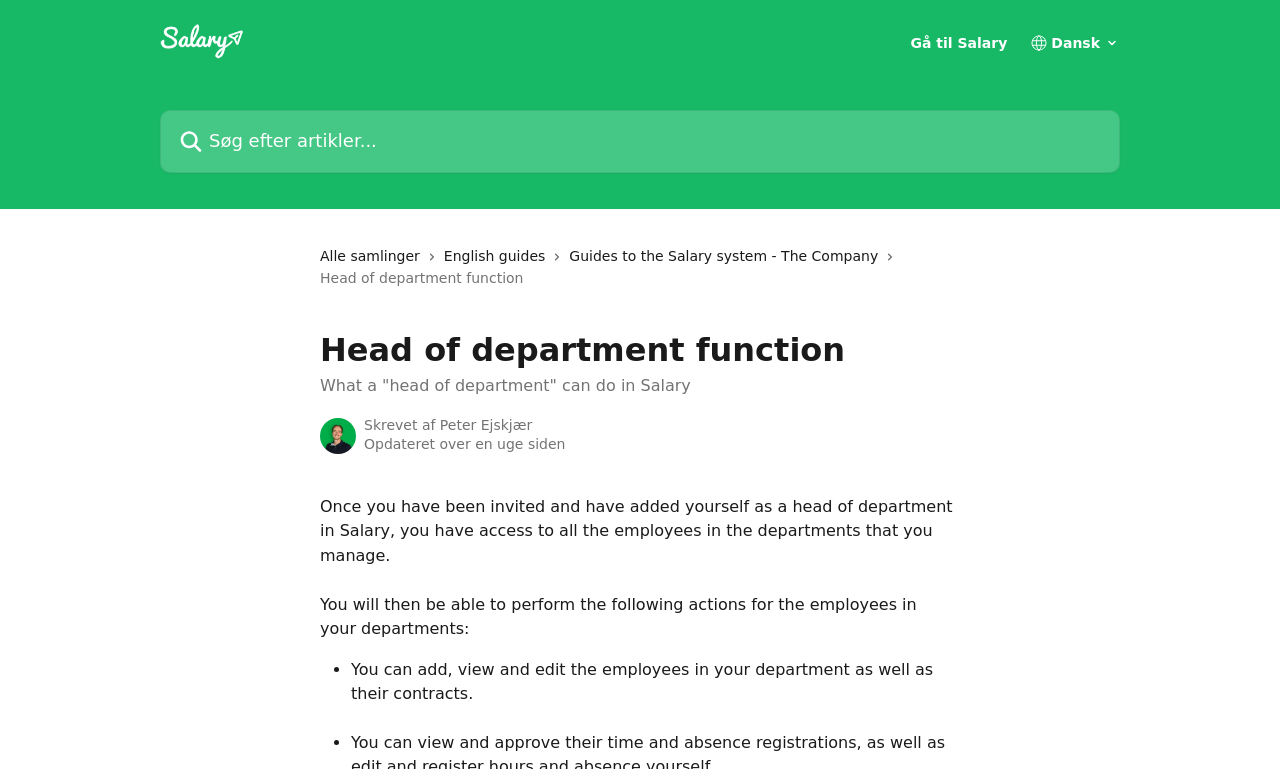Extract the bounding box coordinates of the UI element described: "Neworld Theatre". Provide the coordinates in the format [left, top, right, bottom] with values ranging from 0 to 1.

None